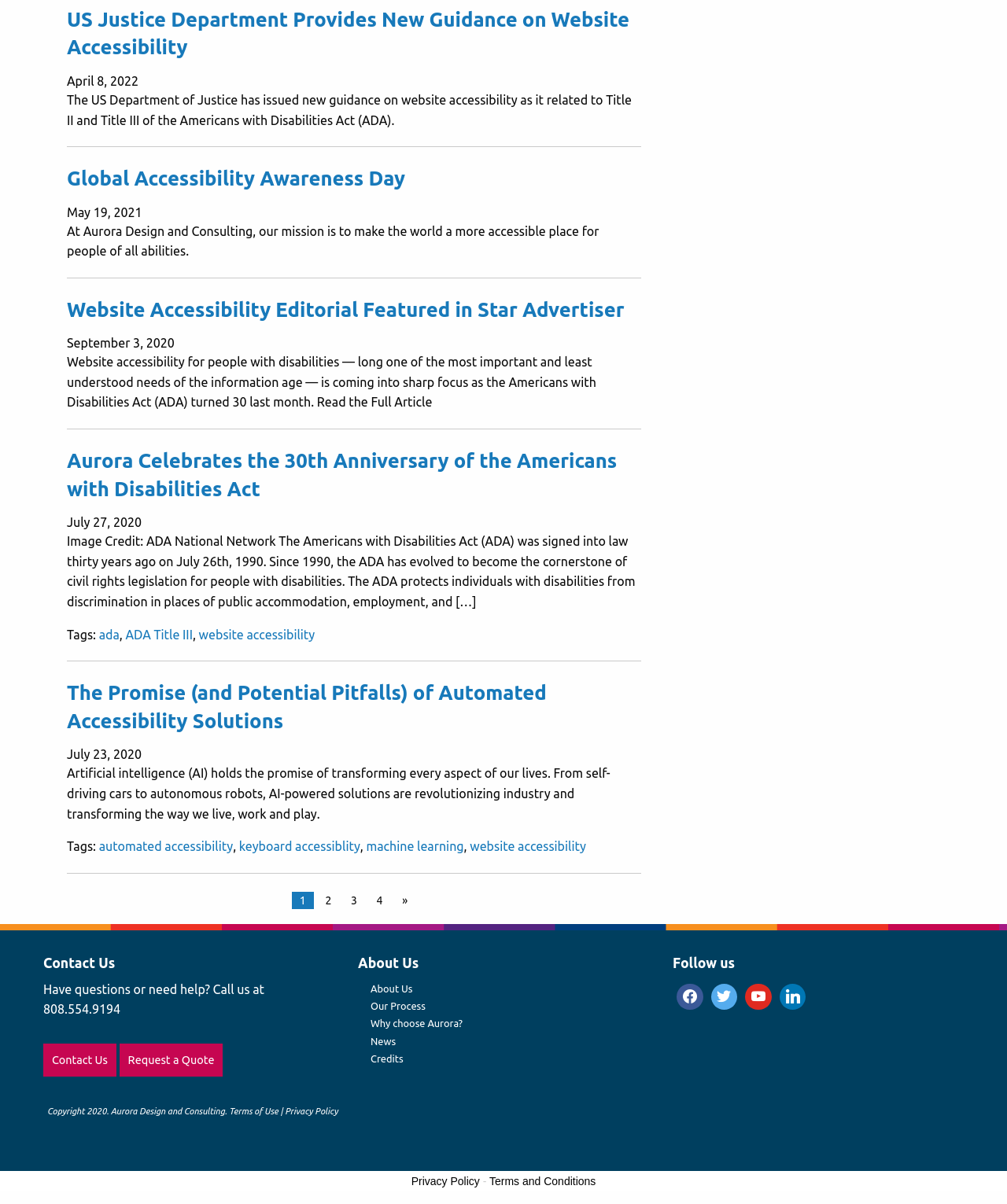What is the company name mentioned in the webpage?
Respond to the question with a well-detailed and thorough answer.

I found the company name by looking at the static text element with the text 'Aurora Design and Consulting' which is located at the bottom of the webpage in the copyright section.